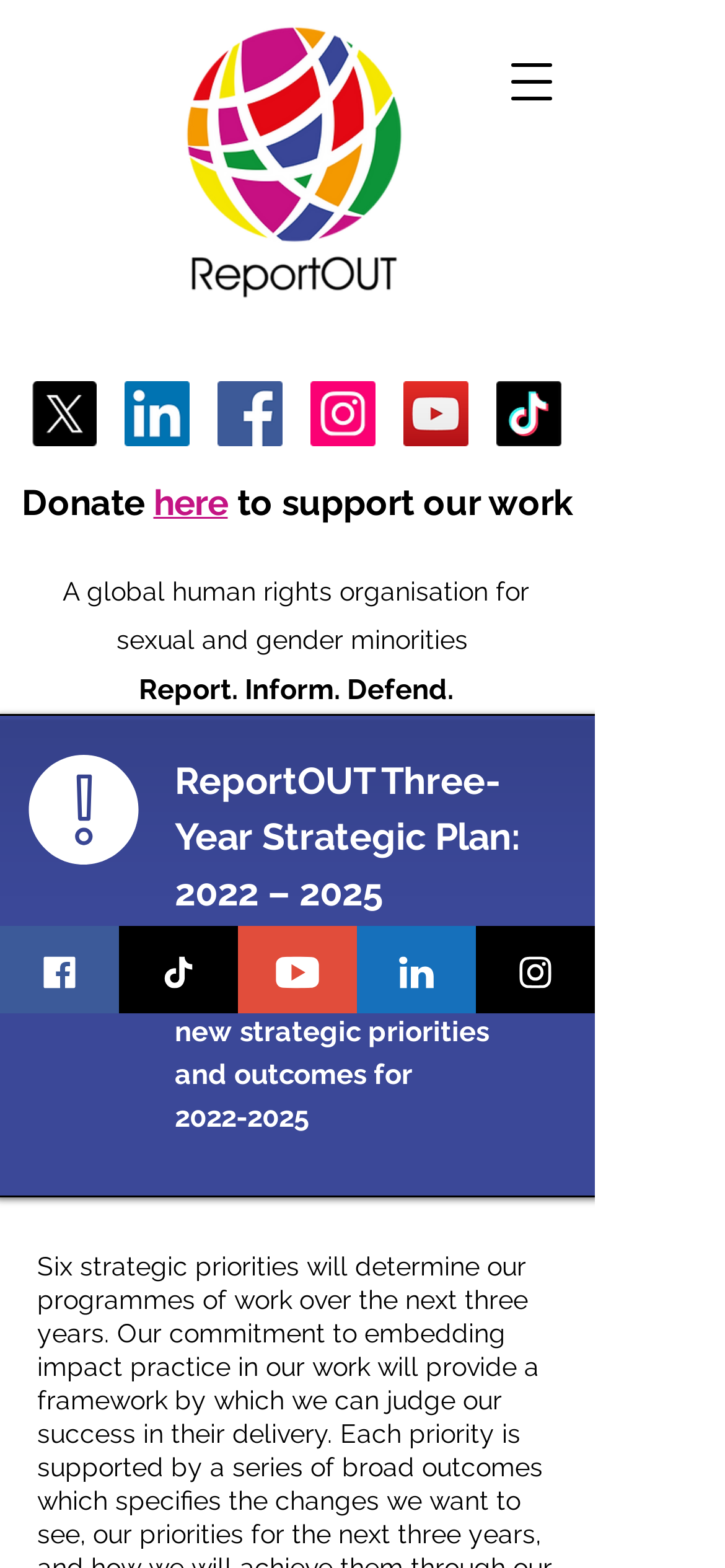What is the name of the organization?
Please answer the question with as much detail as possible using the screenshot.

The name of the organization can be found in the image element with the text 'ReportOUT_CMYK_Large - transparent solid' at the top of the page, which is likely the logo of the organization.